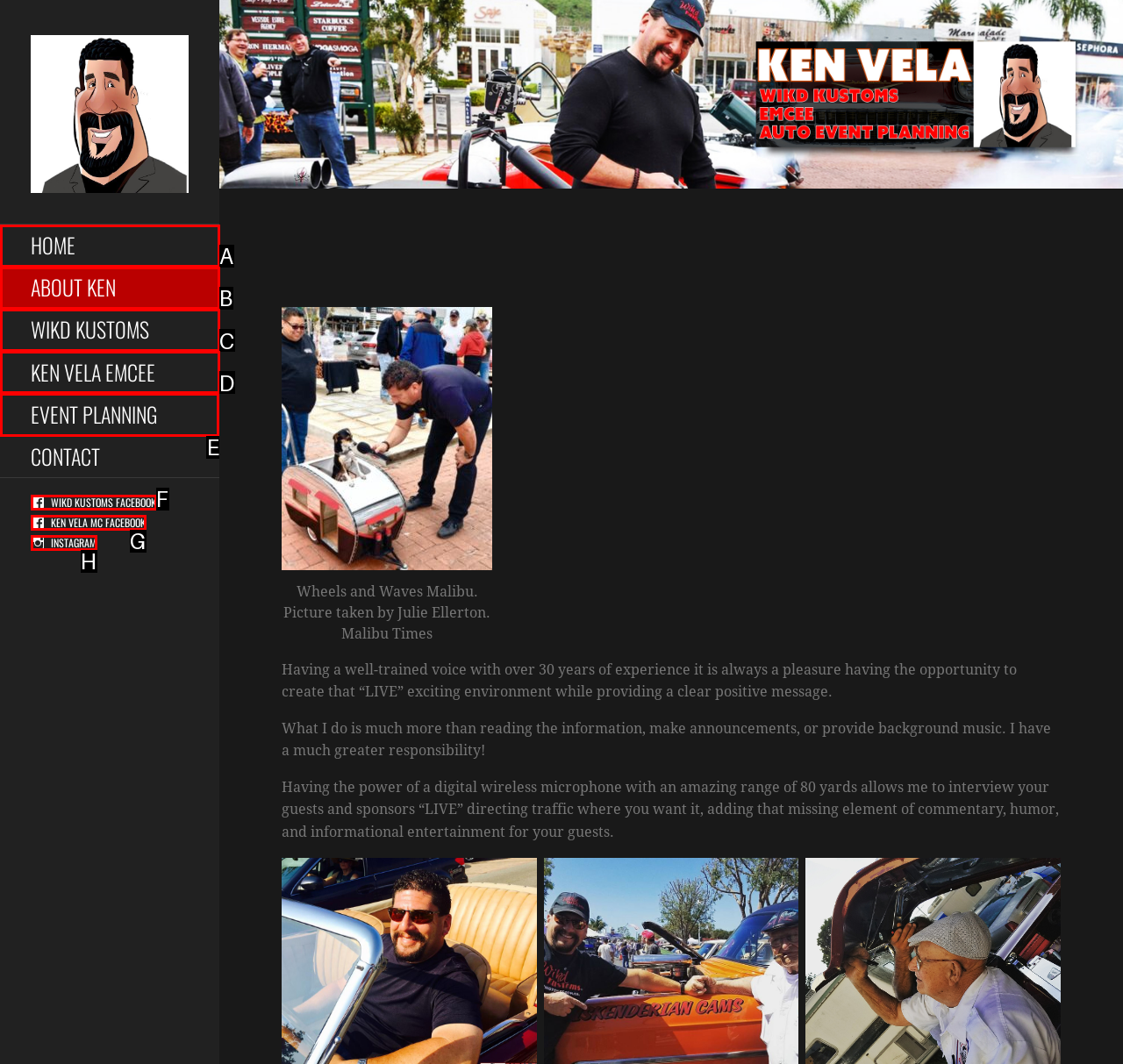Based on the task: go to event planning page, which UI element should be clicked? Answer with the letter that corresponds to the correct option from the choices given.

E